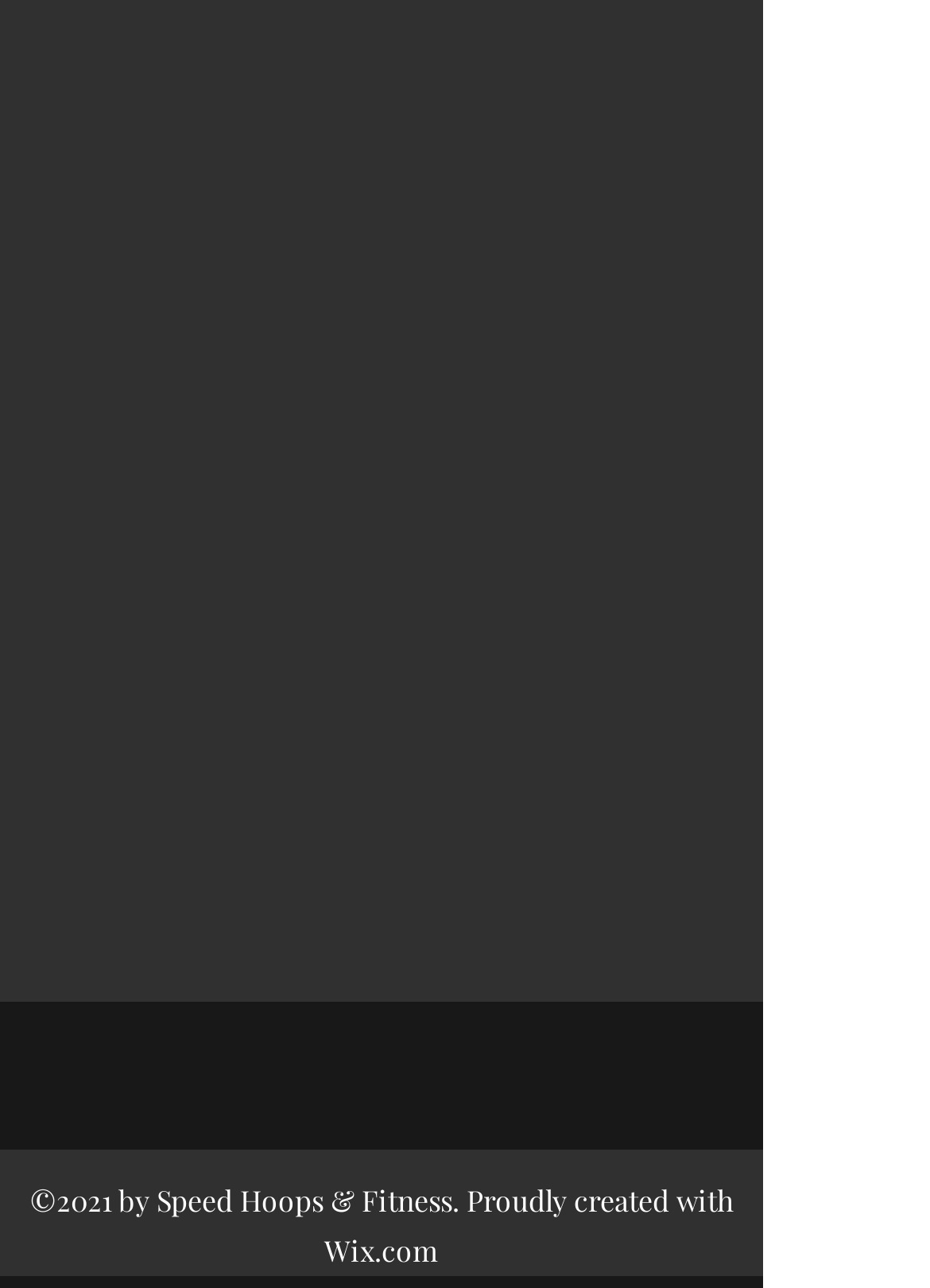Provide a one-word or one-phrase answer to the question:
What is the copyright year?

2021